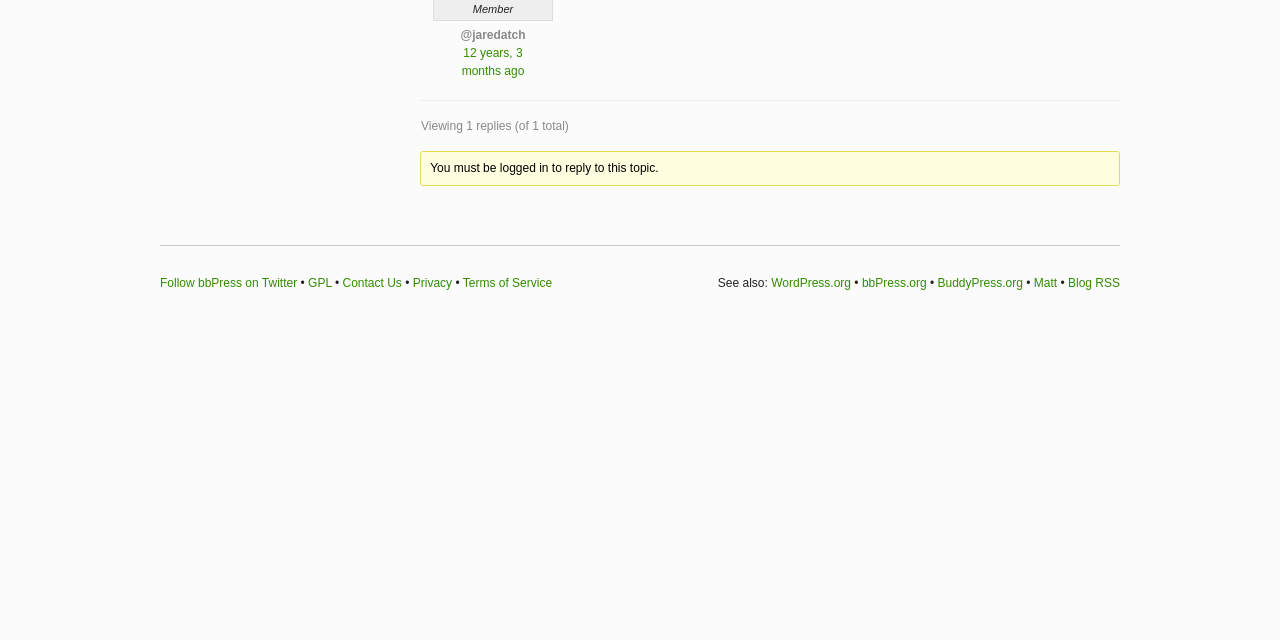Given the description "aria-label="Zoom In" title="Zoom In"", determine the bounding box of the corresponding UI element.

None